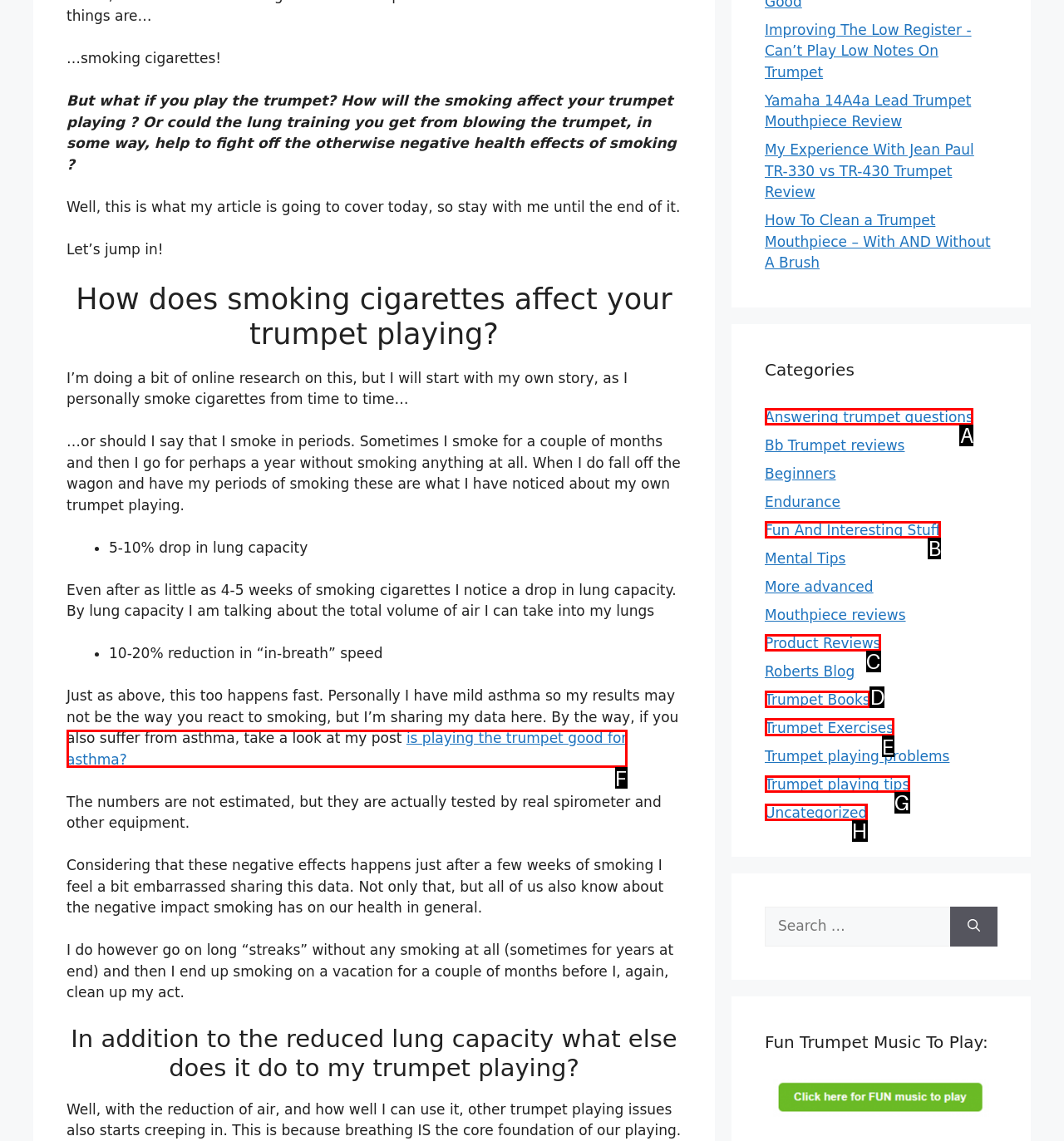Tell me which one HTML element I should click to complete the following task: Click on the link 'Trumpet Exercises'
Answer with the option's letter from the given choices directly.

E